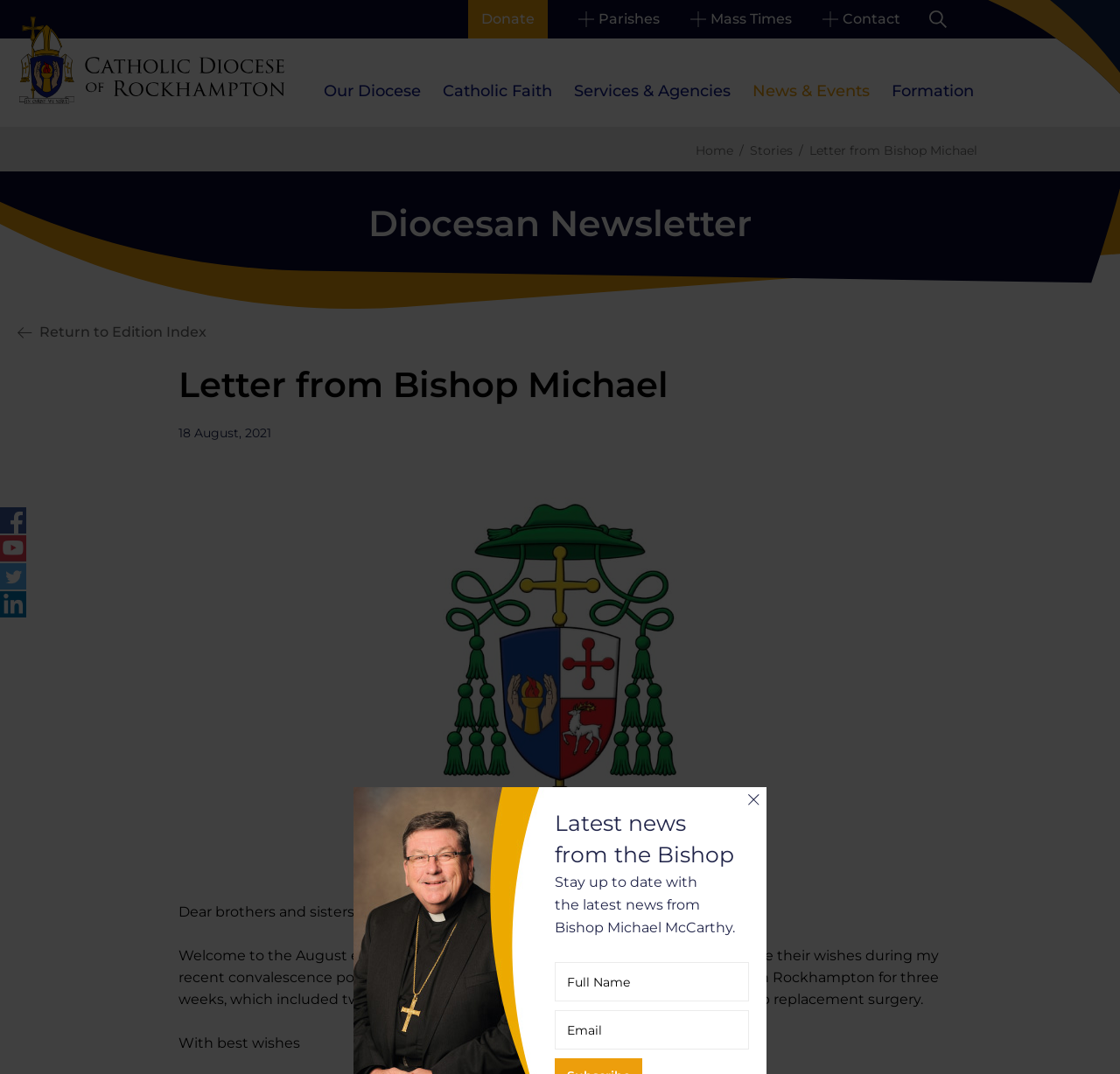How many social media links are there?
From the image, provide a succinct answer in one word or a short phrase.

4